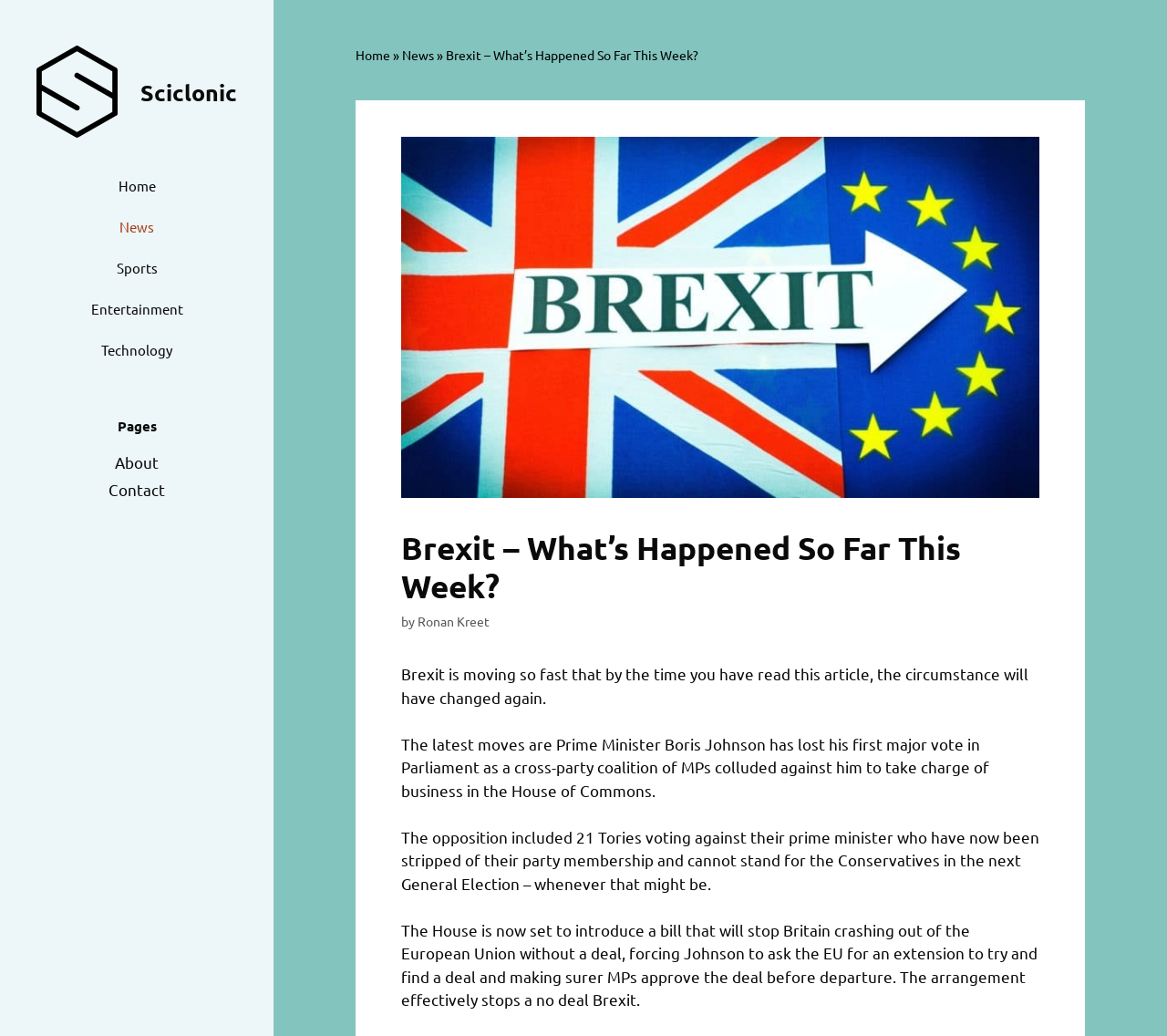Pinpoint the bounding box coordinates of the element that must be clicked to accomplish the following instruction: "Click on the 'About' link". The coordinates should be in the format of four float numbers between 0 and 1, i.e., [left, top, right, bottom].

[0.098, 0.436, 0.136, 0.455]